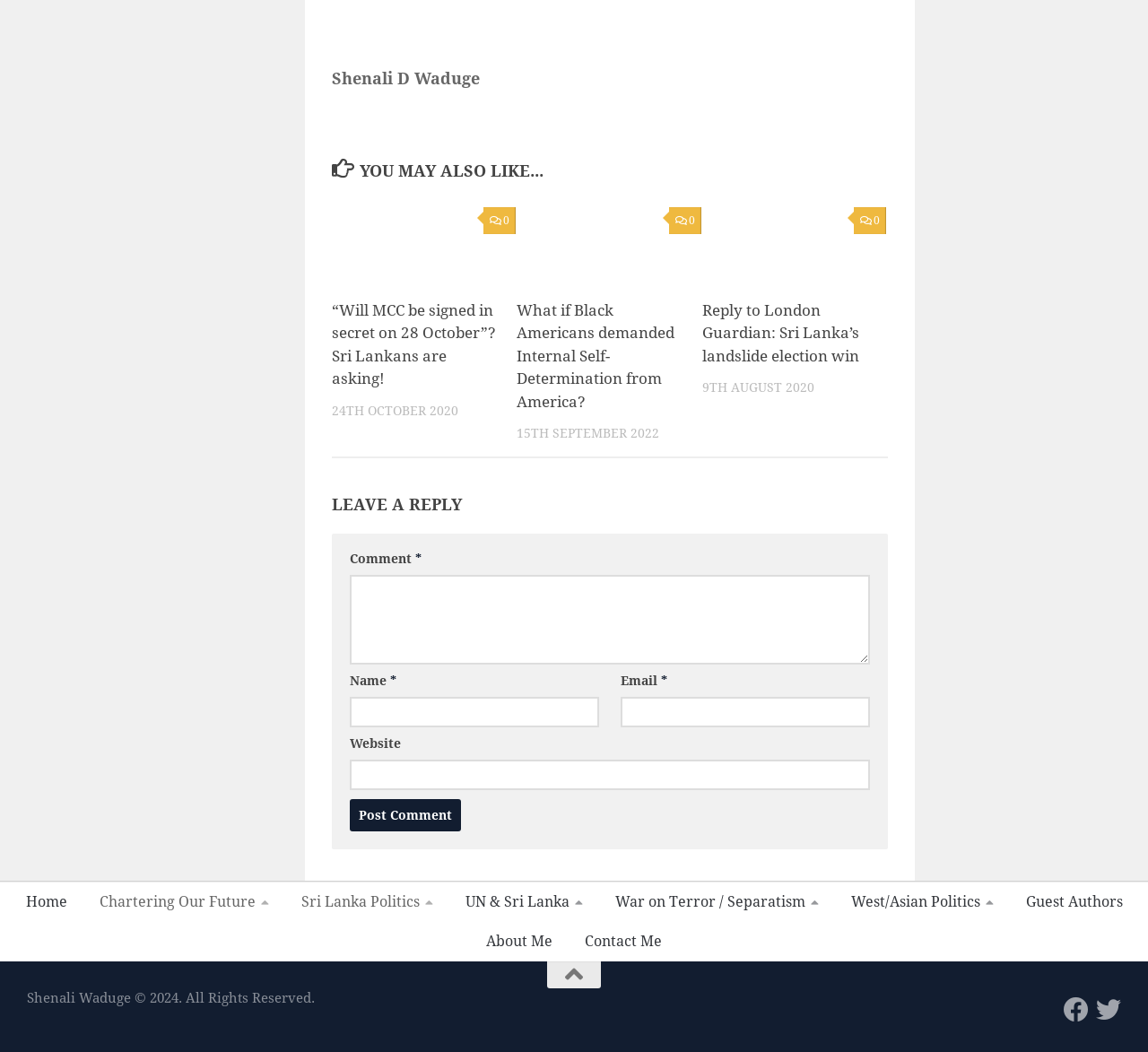Using the given description, provide the bounding box coordinates formatted as (top-left x, top-left y, bottom-right x, bottom-right y), with all values being floating point numbers between 0 and 1. Description: parent_node: Email * aria-describedby="email-notes" name="email"

[0.54, 0.663, 0.758, 0.692]